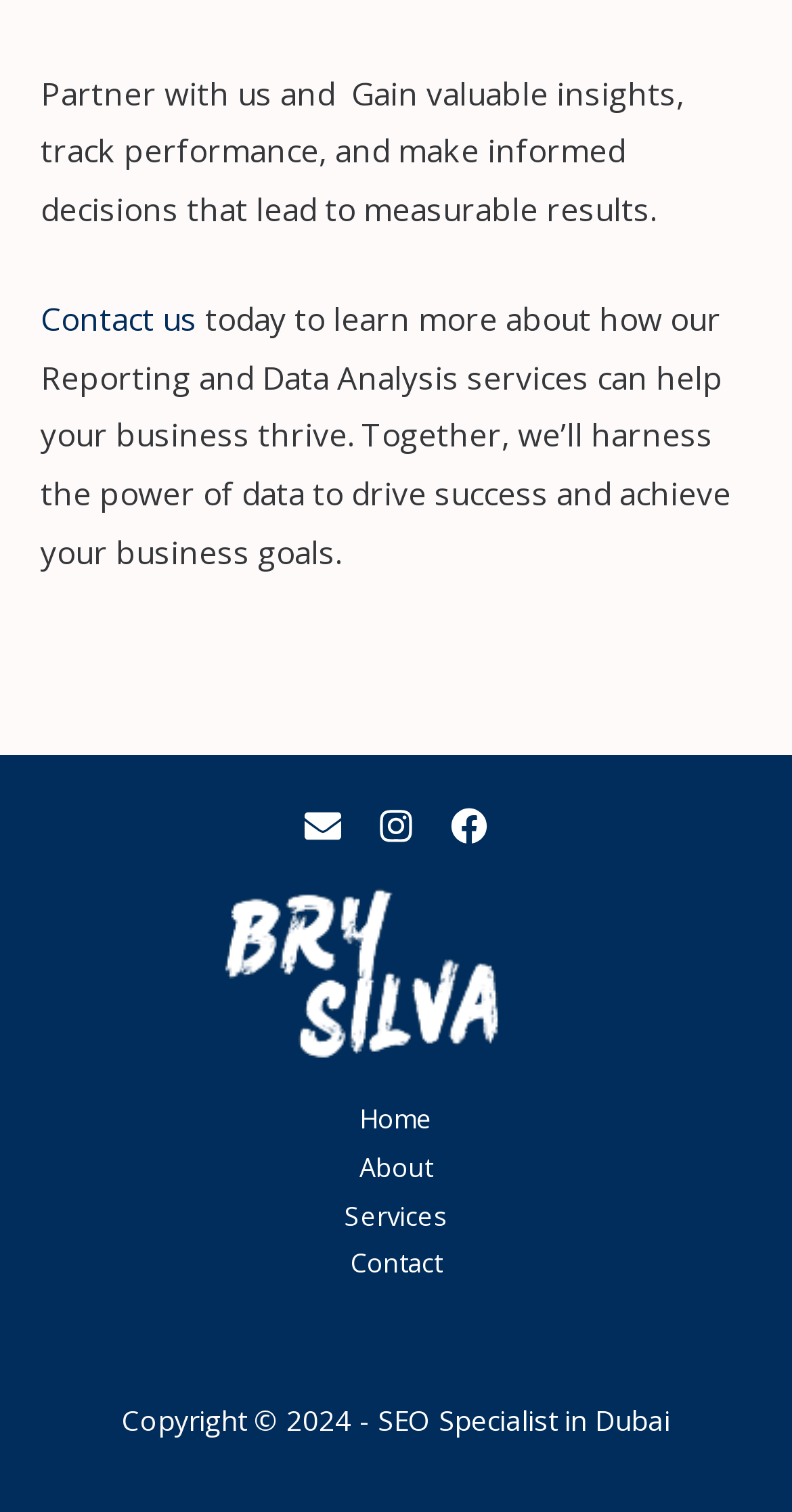Using the information in the image, could you please answer the following question in detail:
What is the purpose of the 'Partner with us' section?

The 'Partner with us' section has a static text that mentions gaining valuable insights, tracking performance, and making informed decisions, which suggests that the purpose of this section is to encourage users to partner with the company to achieve these goals.